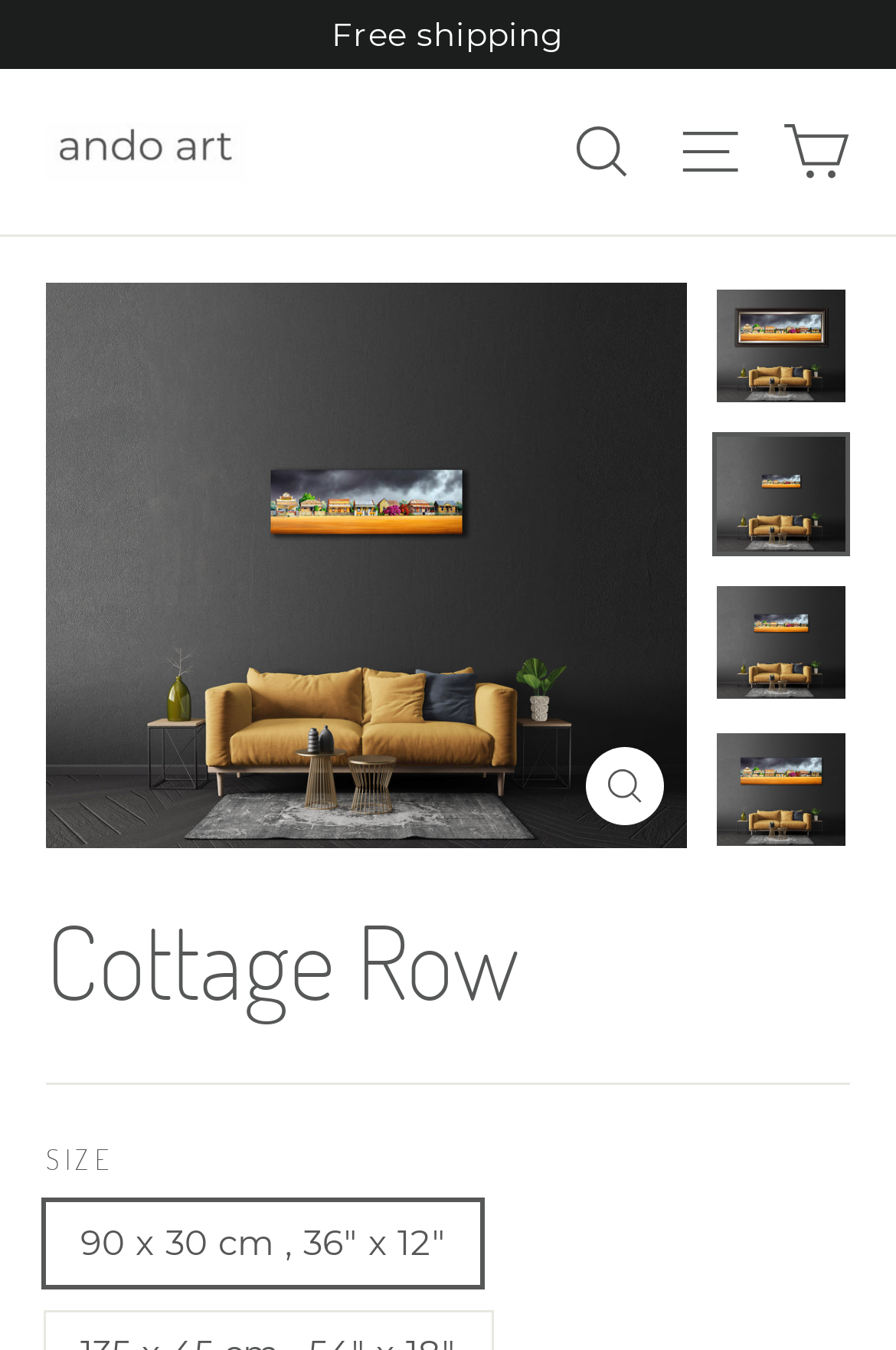Please find the bounding box coordinates of the element that must be clicked to perform the given instruction: "View the cart". The coordinates should be four float numbers from 0 to 1, i.e., [left, top, right, bottom].

[0.853, 0.074, 0.968, 0.151]